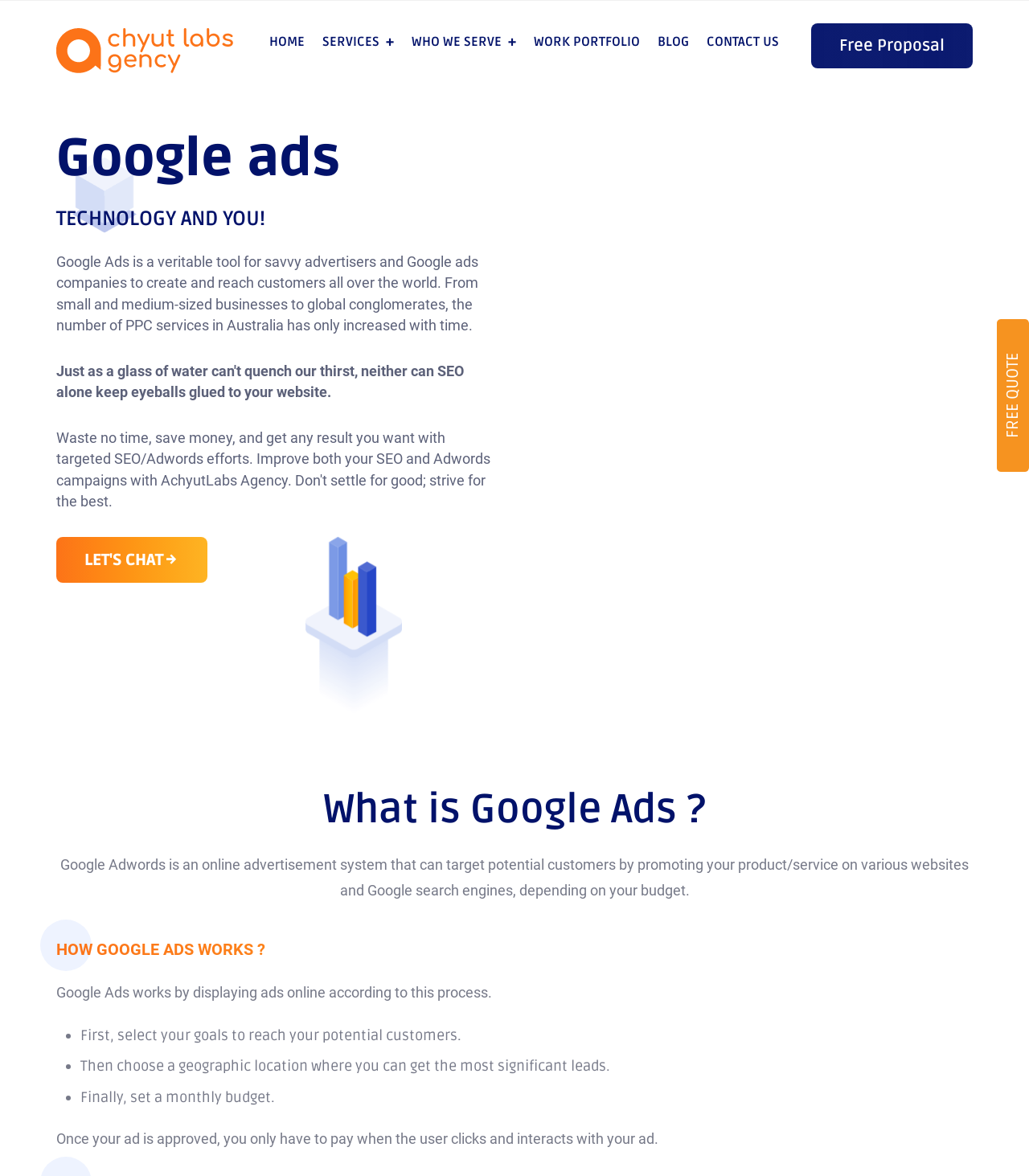What can I do to get started with this agency?
From the screenshot, provide a brief answer in one word or phrase.

Get a free proposal